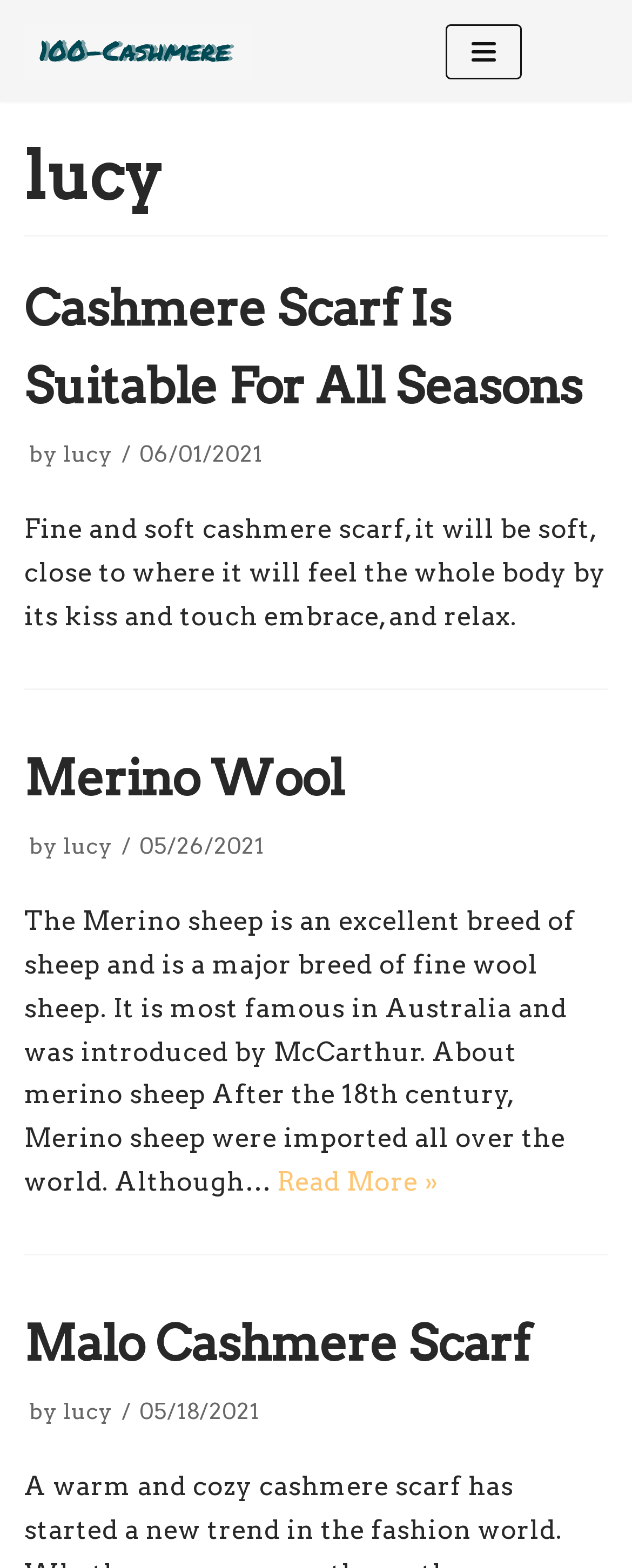Identify the bounding box coordinates necessary to click and complete the given instruction: "Read more about Merino Wool".

[0.438, 0.744, 0.692, 0.764]